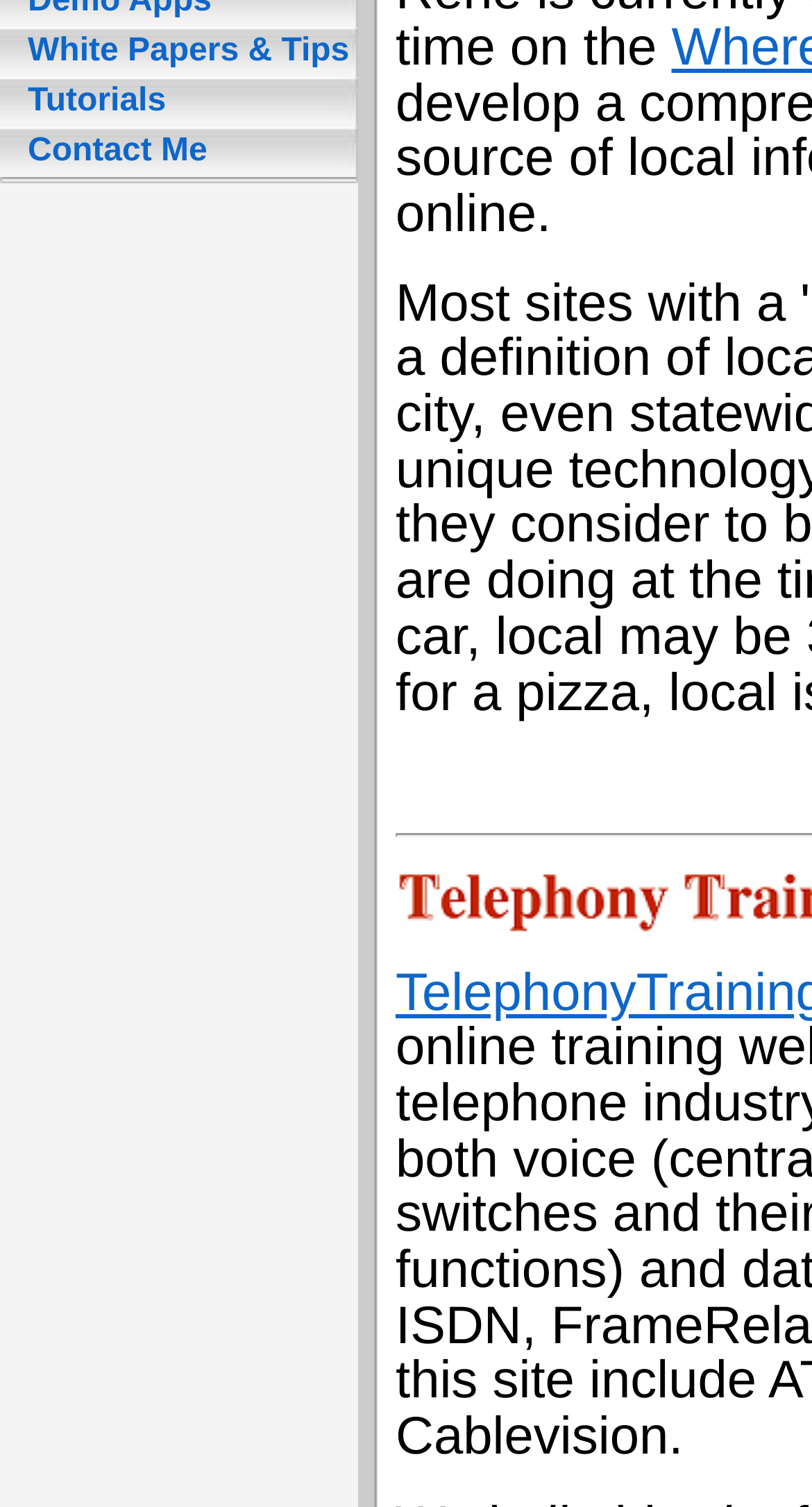Identify the bounding box for the described UI element: "Contact Me".

[0.023, 0.088, 0.255, 0.111]